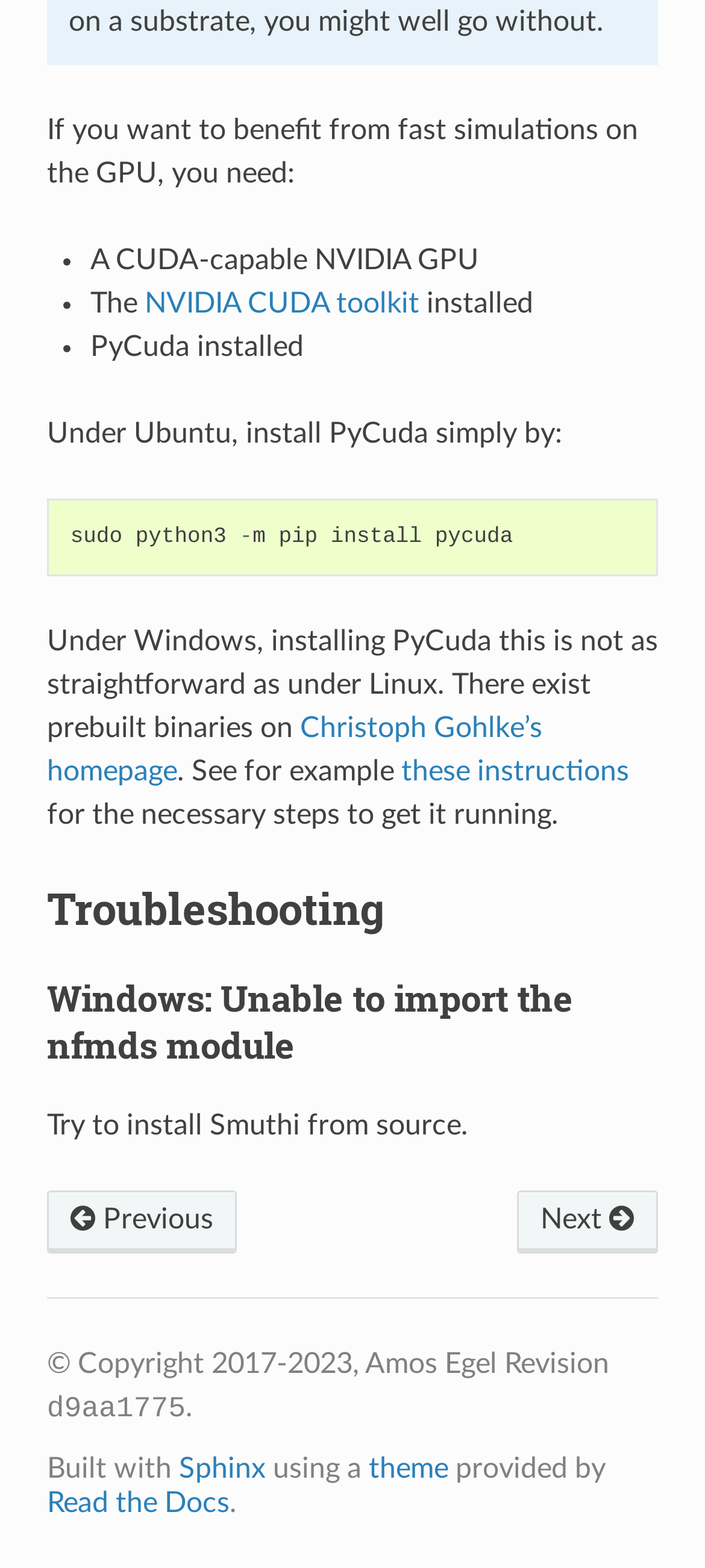How to install PyCuda under Ubuntu?
Observe the image and answer the question with a one-word or short phrase response.

sudo python3 -m pip install pycuda